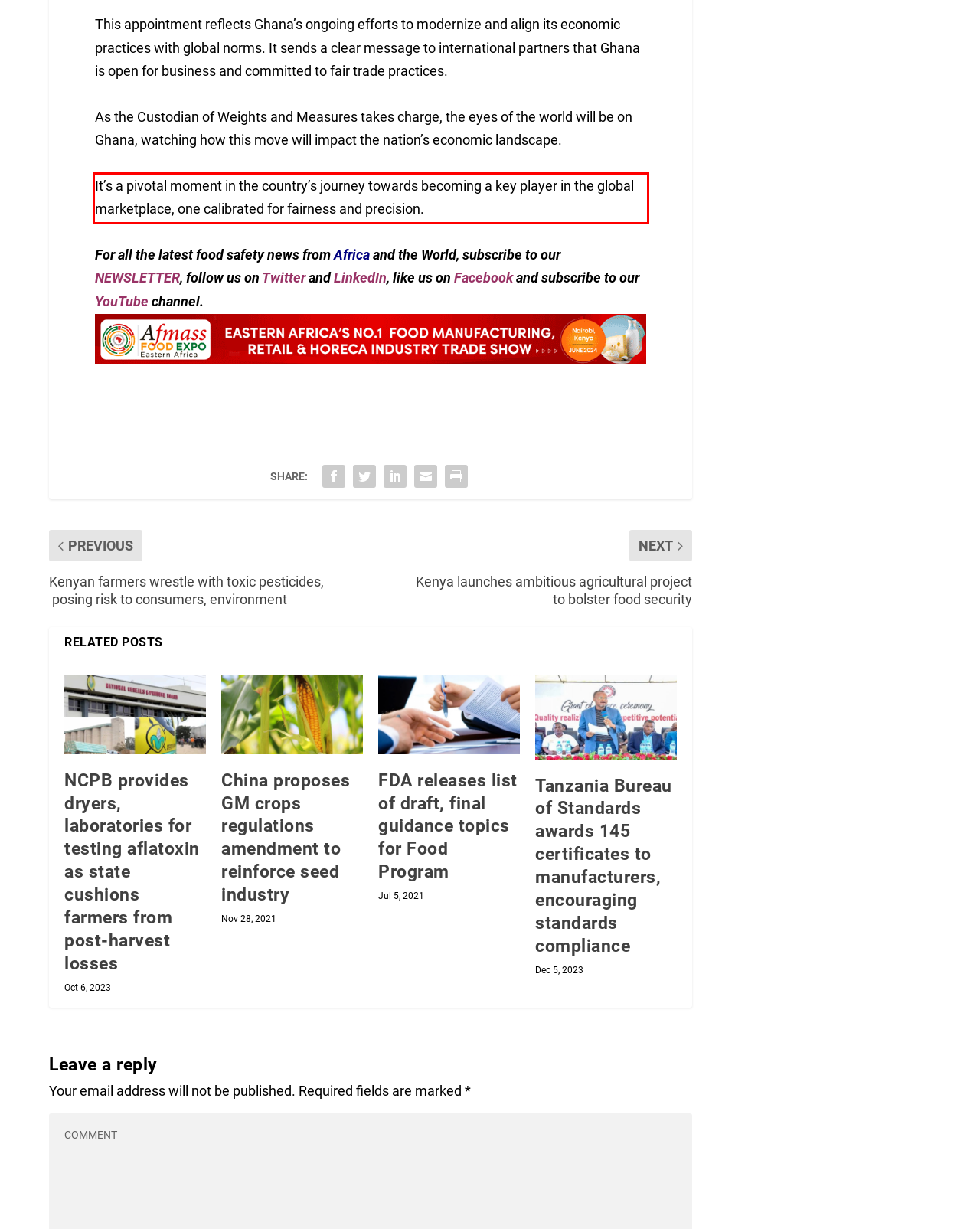You are provided with a screenshot of a webpage that includes a red bounding box. Extract and generate the text content found within the red bounding box.

It’s a pivotal moment in the country’s journey towards becoming a key player in the global marketplace, one calibrated for fairness and precision.